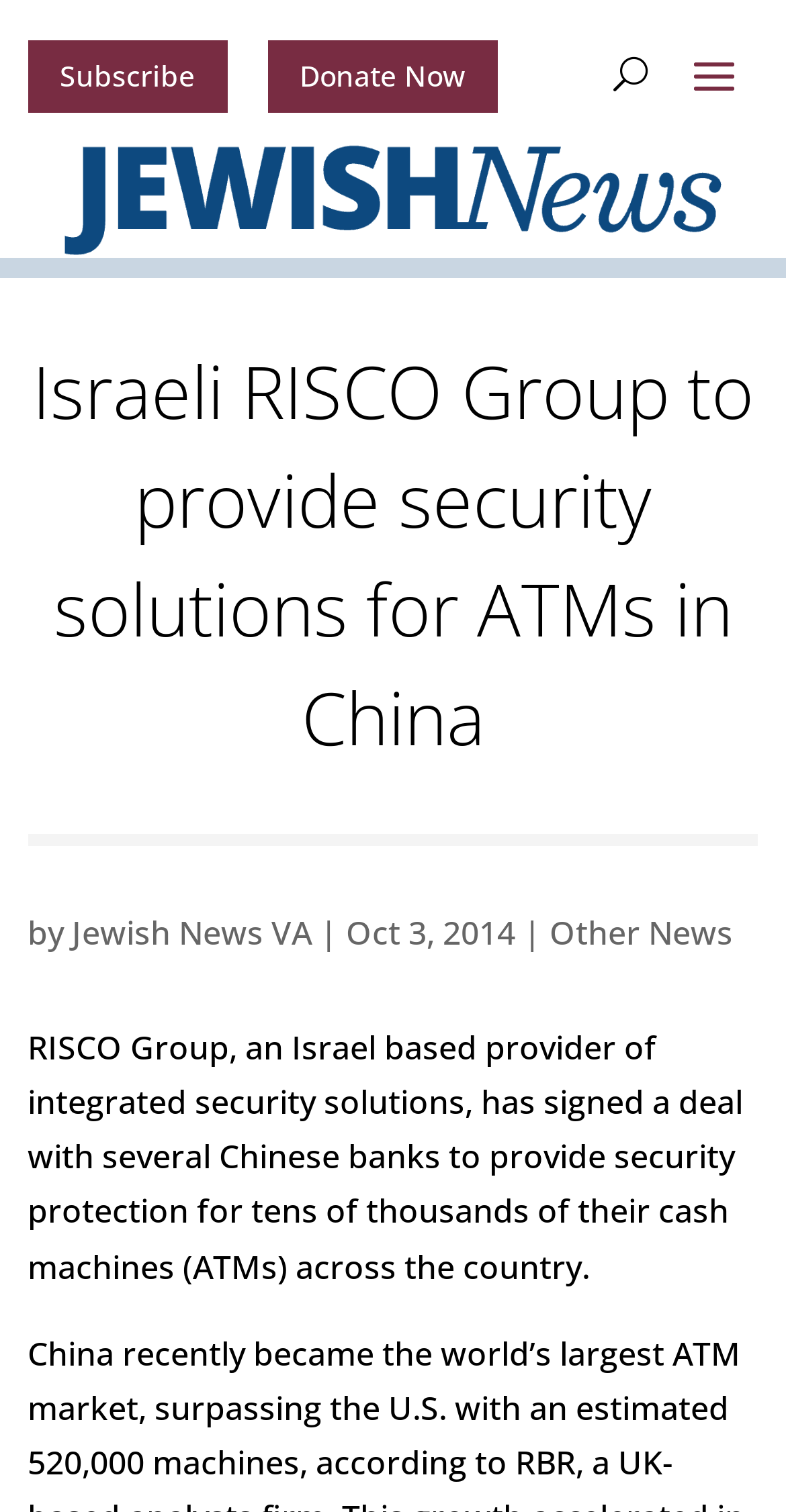Extract the main heading text from the webpage.

Israeli RISCO Group to provide security solutions for ATMs in China